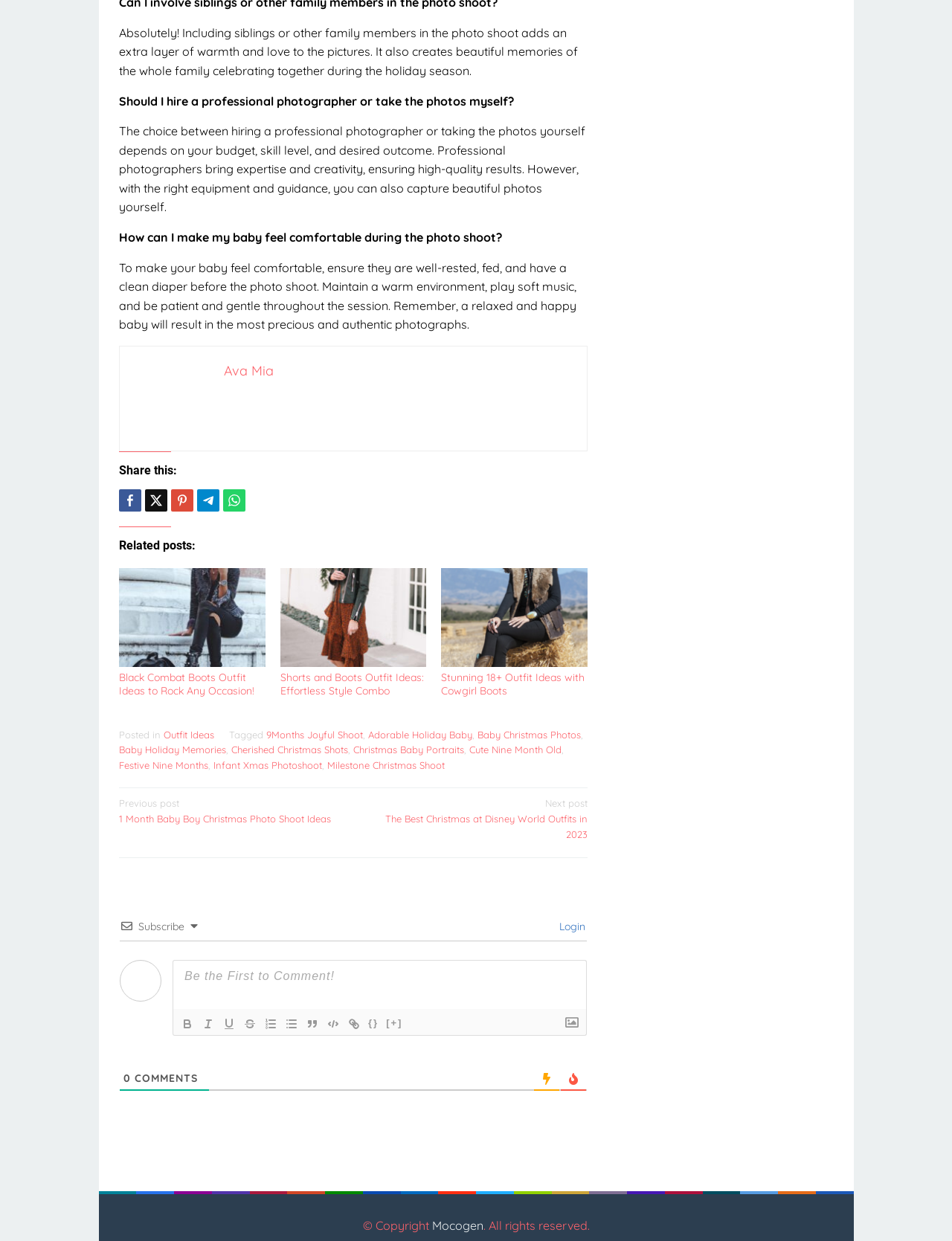Determine the bounding box coordinates for the element that should be clicked to follow this instruction: "Click the 'Bold' button". The coordinates should be given as four float numbers between 0 and 1, in the format [left, top, right, bottom].

[0.186, 0.818, 0.208, 0.832]